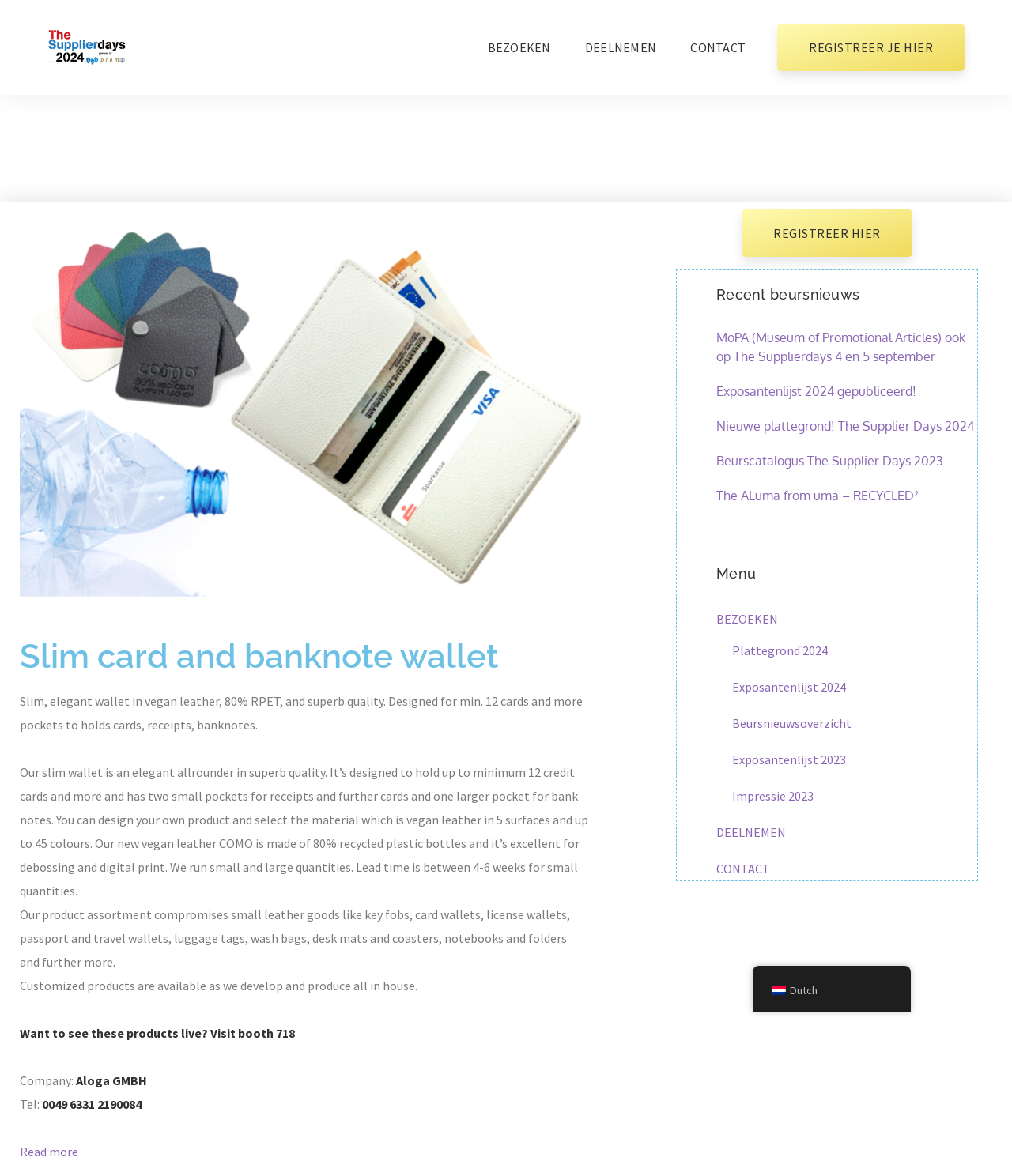Identify the bounding box coordinates of the region that needs to be clicked to carry out this instruction: "Click on the 'BEZOEKEN' link". Provide these coordinates as four float numbers ranging from 0 to 1, i.e., [left, top, right, bottom].

[0.482, 0.01, 0.544, 0.071]